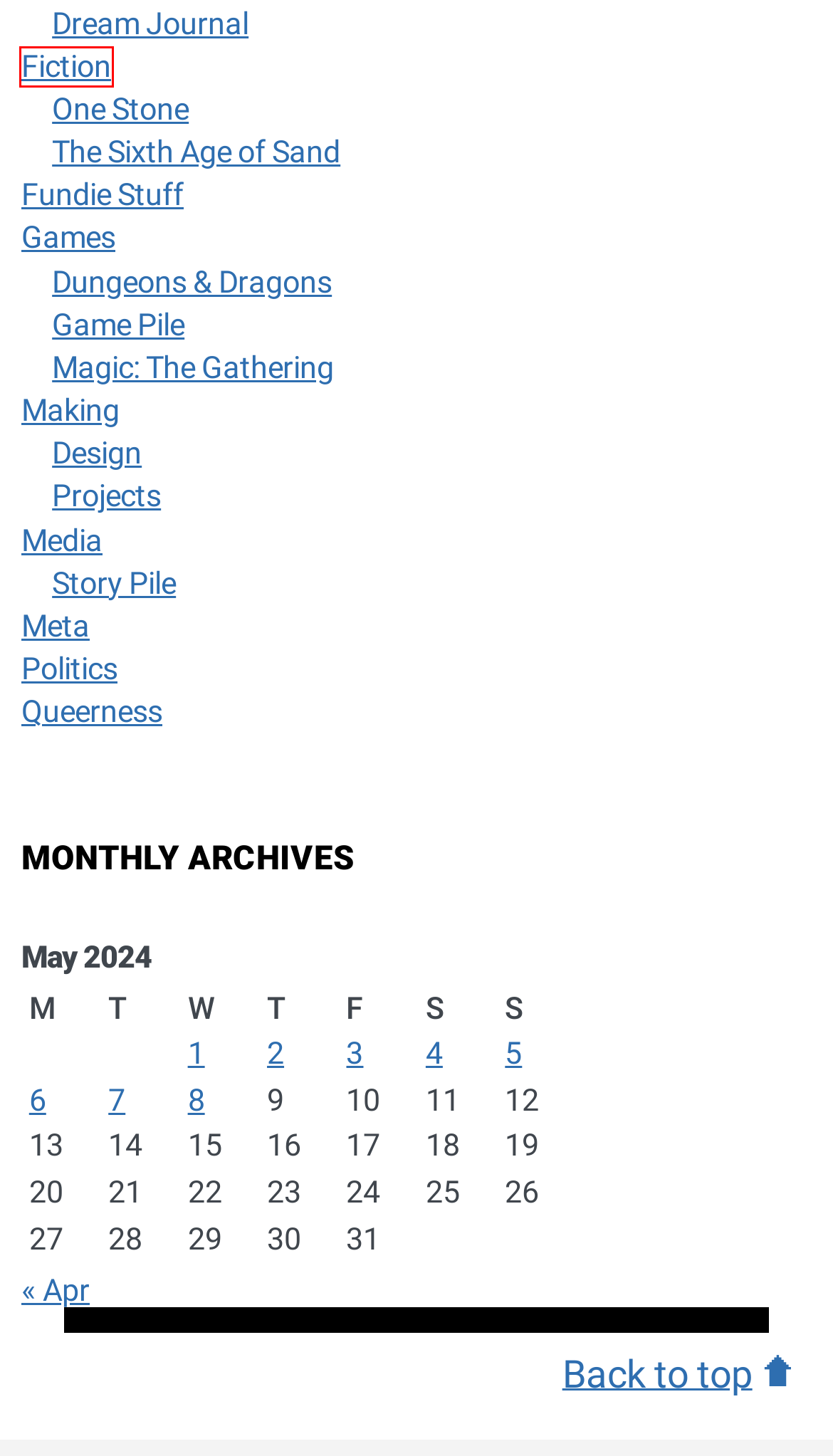You have a screenshot of a webpage, and a red bounding box highlights an element. Select the webpage description that best fits the new page after clicking the element within the bounding box. Options are:
A. Story Pile Archives | press.exe
B. May 7, 2024 | press.exe
C. One Stone Archives | press.exe
D. Media Archives | press.exe
E. Design Archives | press.exe
F. Fundie Stuff Archives | press.exe
G. The Sixth Age of Sand Archives | press.exe
H. Fiction Archives | press.exe

H